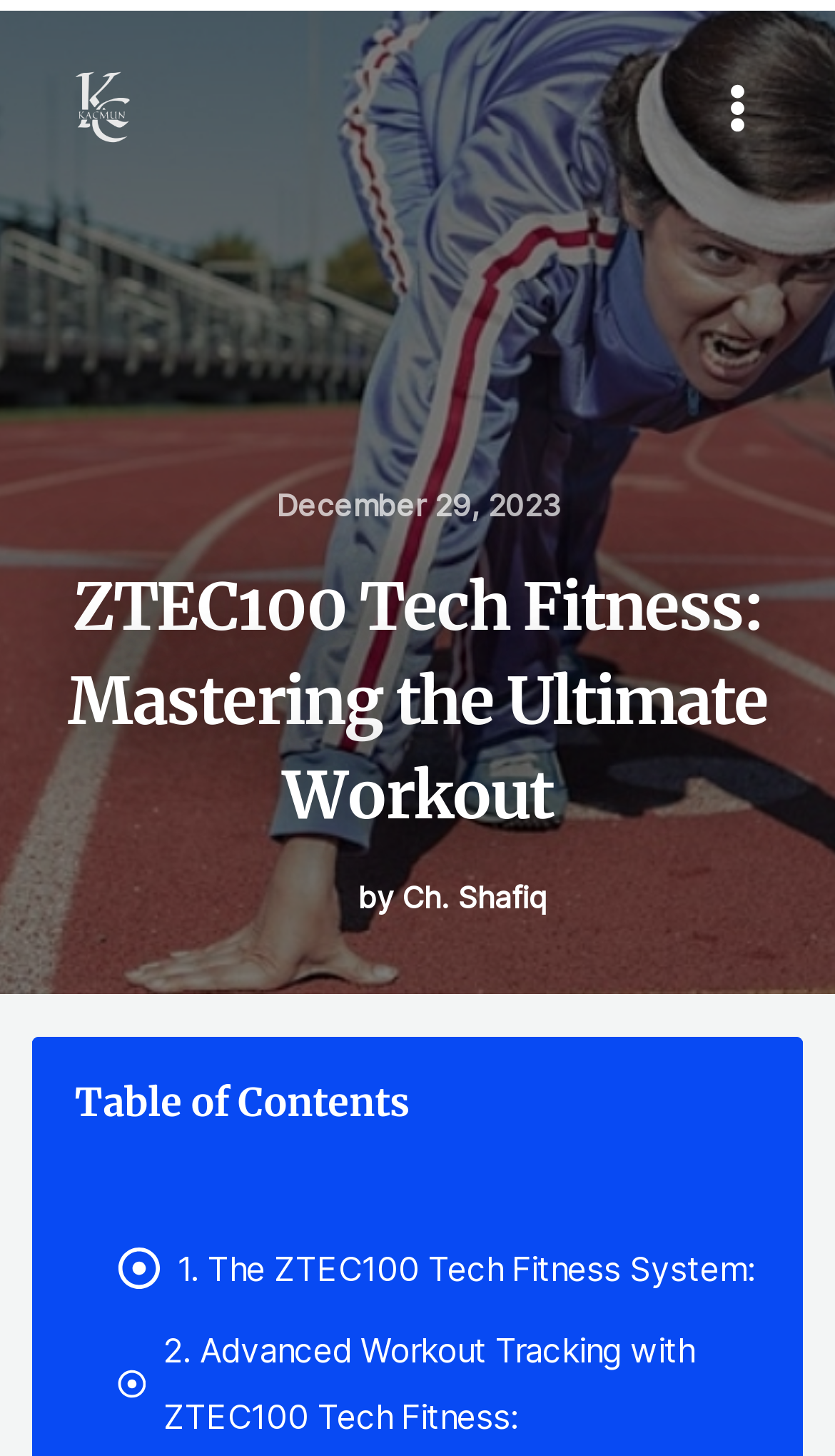How many links are there in the Table of Contents section?
Provide a fully detailed and comprehensive answer to the question.

I found the links by looking at the elements with the type 'link' under the heading 'Table of Contents' which is located at the coordinates [0.09, 0.742, 0.49, 0.775]. There are two links: '1. The ZTEC100 Tech Fitness System:' and '2. Advanced Workout Tracking with ZTEC100 Tech Fitness:'.